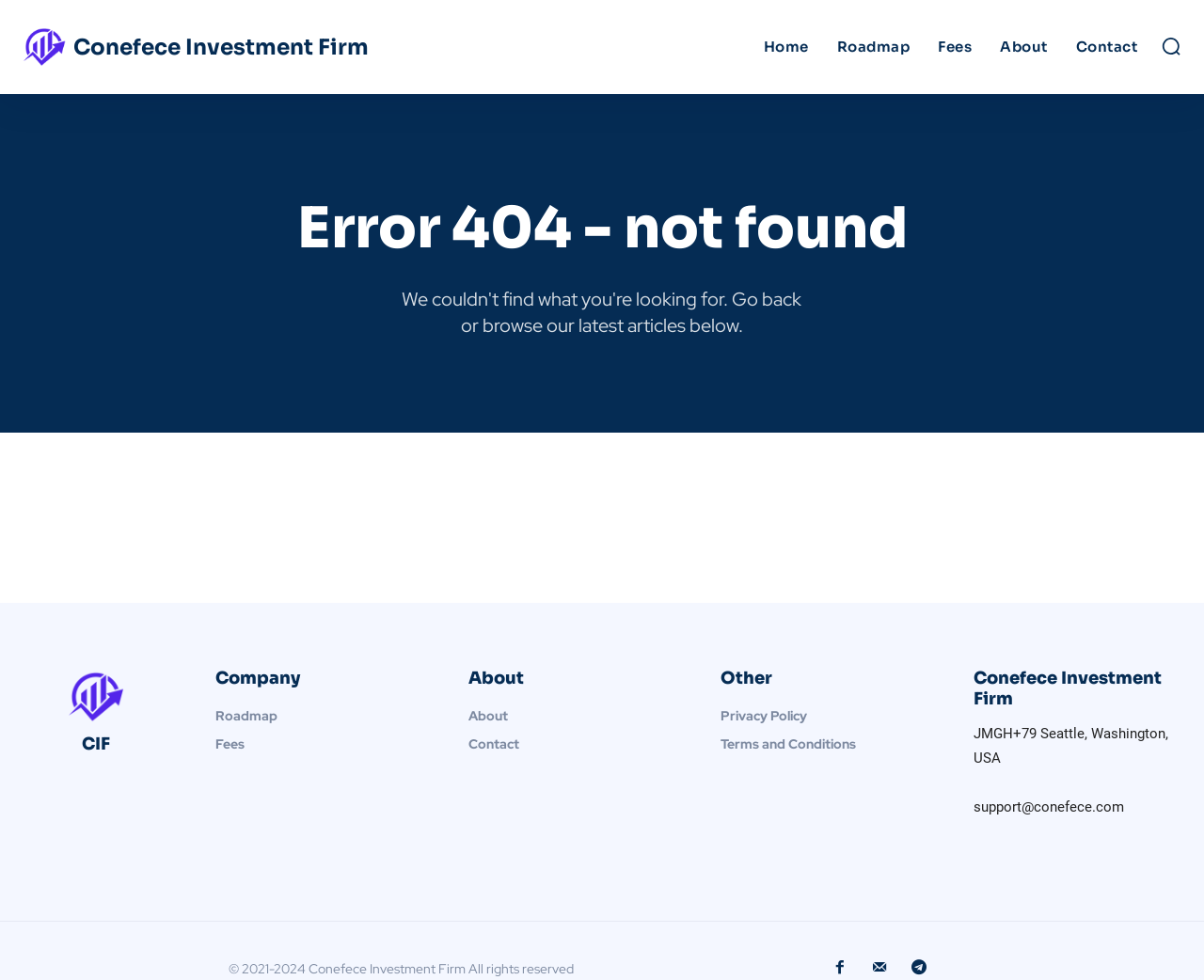Determine the bounding box coordinates of the clickable region to follow the instruction: "view roadmap".

[0.687, 0.0, 0.763, 0.096]